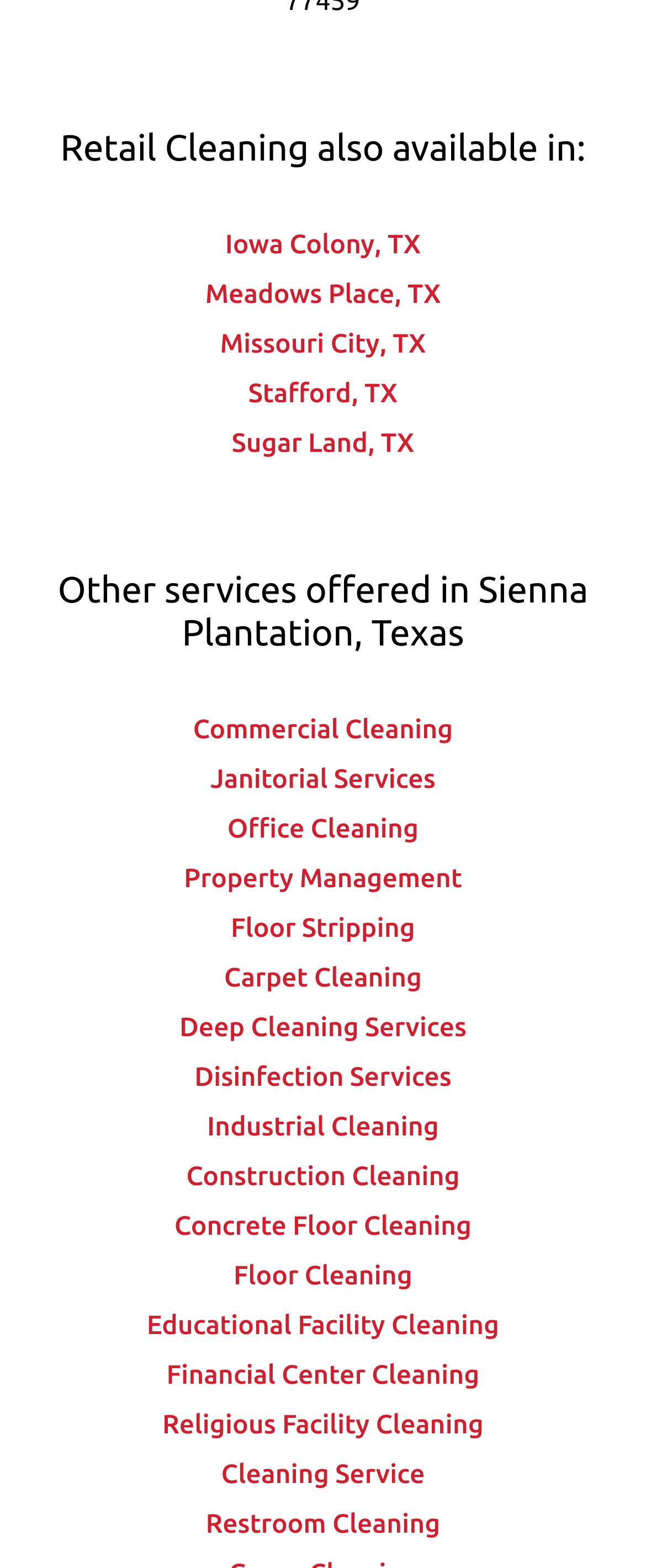Based on the element description, predict the bounding box coordinates (top-left x, top-left y, bottom-right x, bottom-right y) for the UI element in the screenshot: Commercial Cleaning

[0.299, 0.455, 0.701, 0.474]